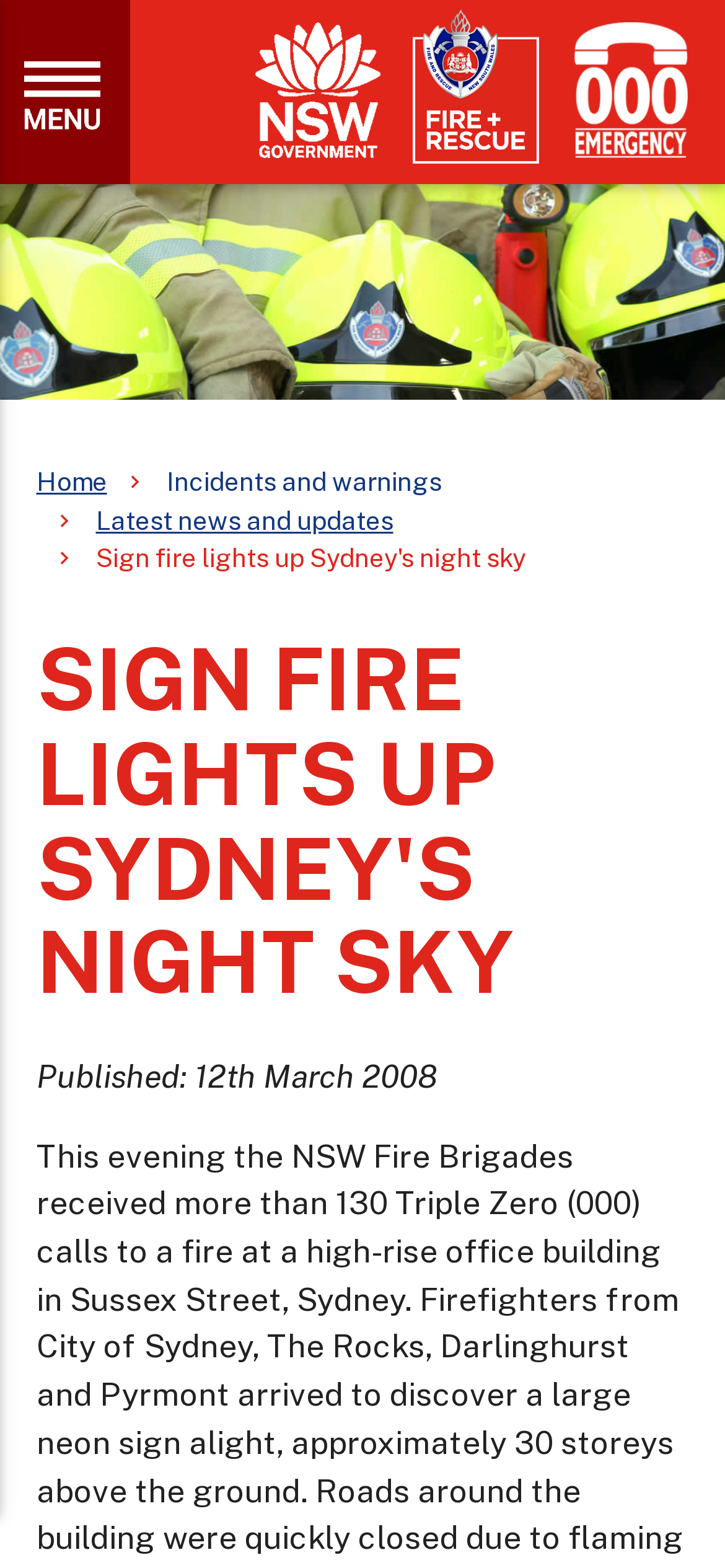What is the date of the published article?
Provide a thorough and detailed answer to the question.

I found the date of the published article by looking at the static text element 'Published: 12th March 2008' which is located at the bottom of the webpage.